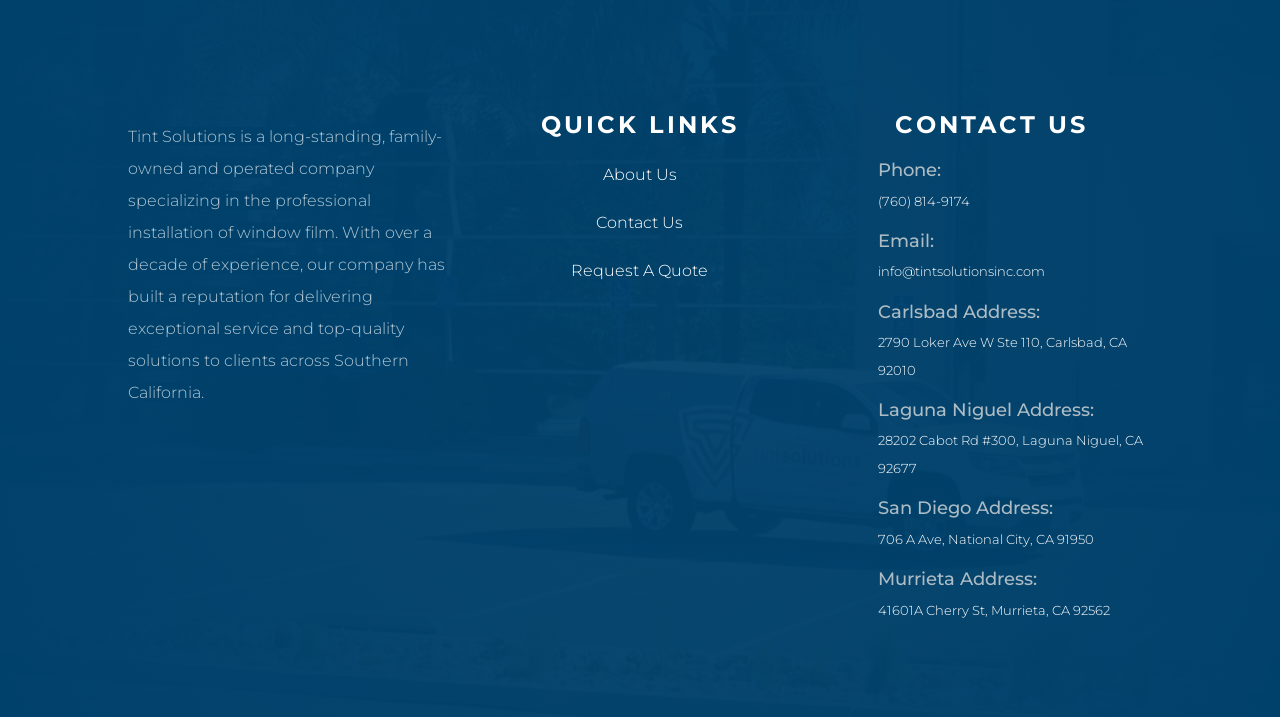Can you show the bounding box coordinates of the region to click on to complete the task described in the instruction: "Click on 'Contact Us'"?

[0.466, 0.297, 0.534, 0.324]